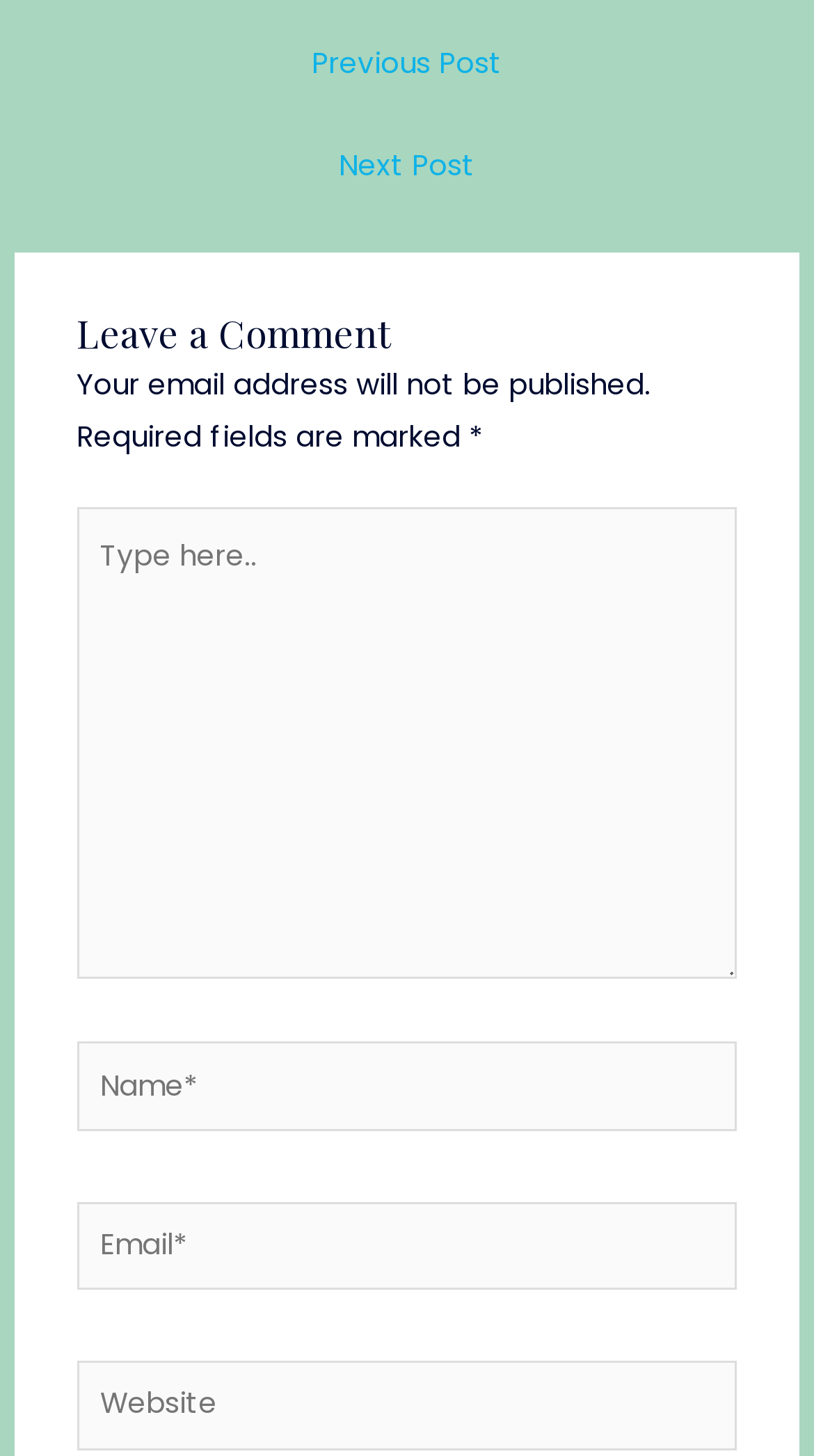What is the purpose of the text box at the top?
Using the details from the image, give an elaborate explanation to answer the question.

The text box at the top is for users to leave a comment, as indicated by the heading 'Leave a Comment' above it.